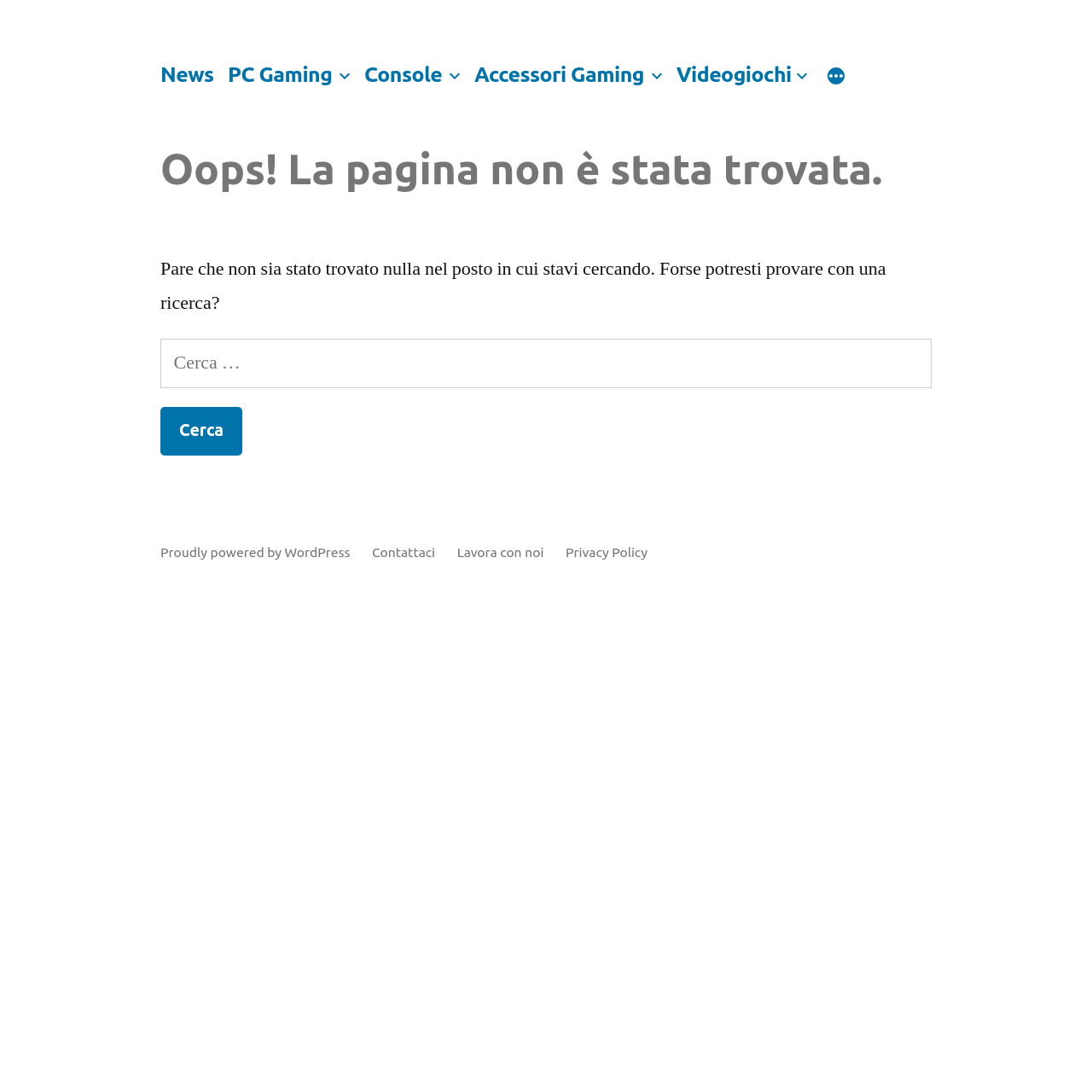Identify the bounding box coordinates of the area that should be clicked in order to complete the given instruction: "Click on Contattaci". The bounding box coordinates should be four float numbers between 0 and 1, i.e., [left, top, right, bottom].

[0.341, 0.498, 0.398, 0.512]